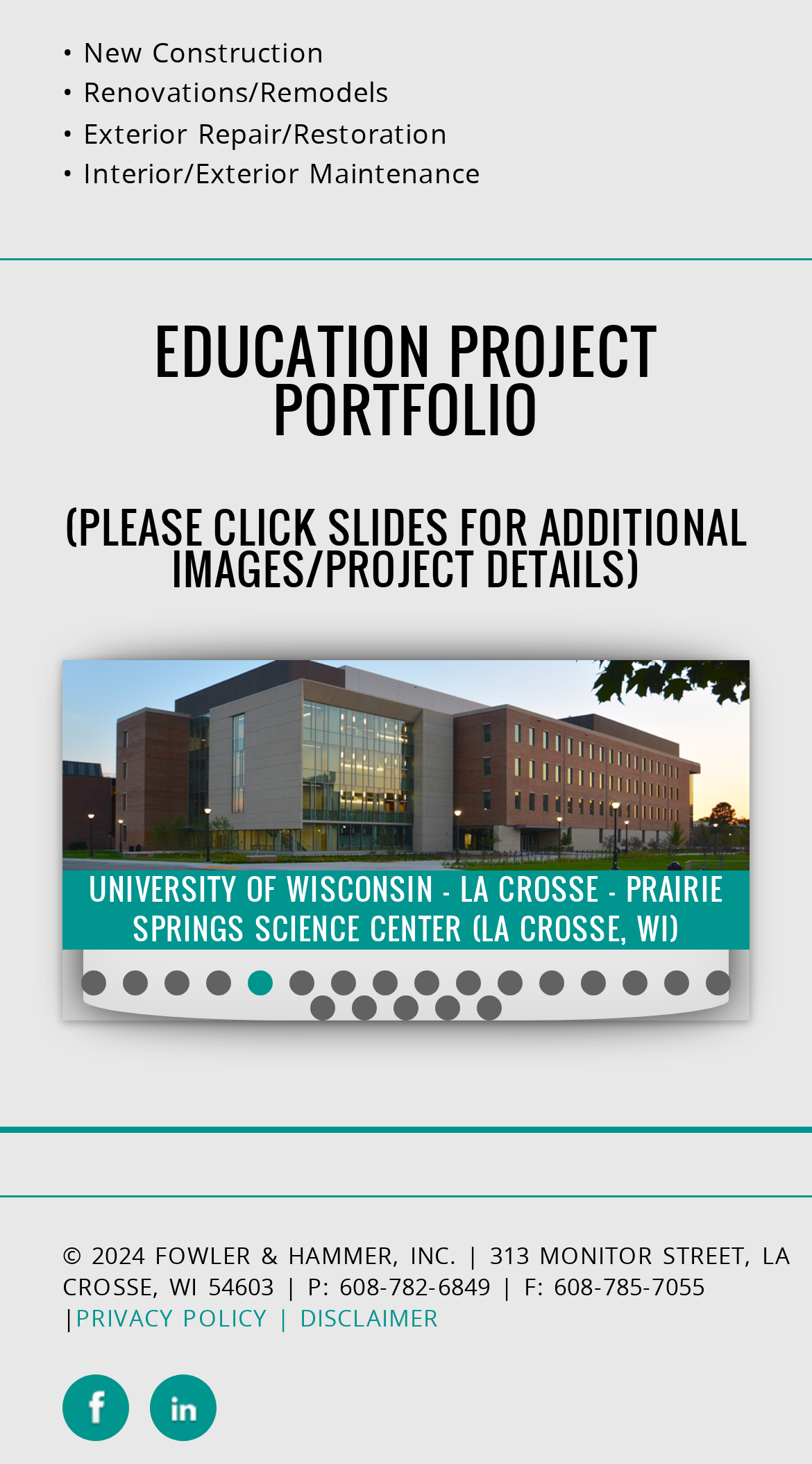Identify the bounding box coordinates of the element that should be clicked to fulfill this task: "Click on 'EDUCATION PROJECT PORTFOLIO'". The coordinates should be provided as four float numbers between 0 and 1, i.e., [left, top, right, bottom].

[0.077, 0.22, 0.923, 0.3]